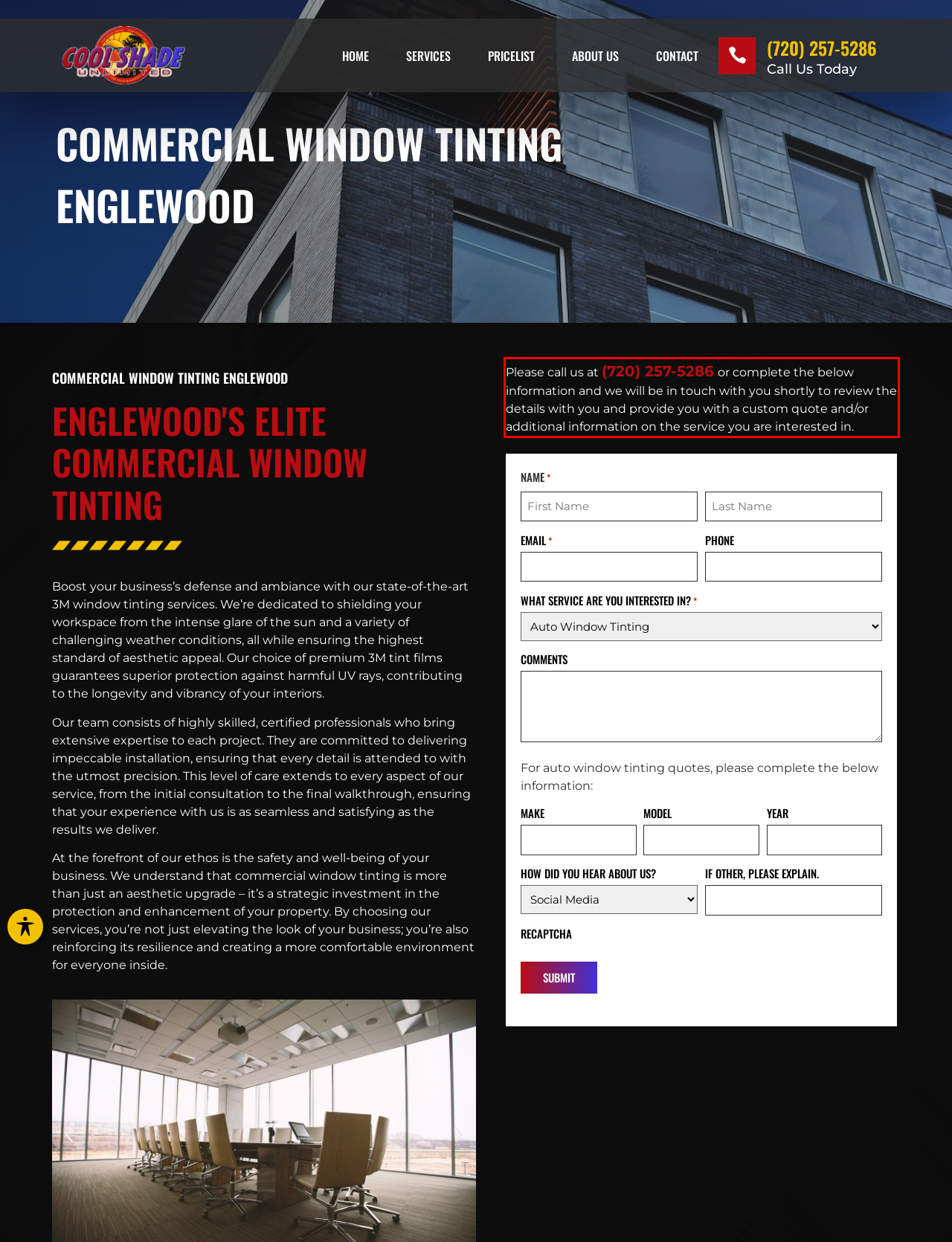Using the provided screenshot of a webpage, recognize and generate the text found within the red rectangle bounding box.

Please call us at (720) 257-5286 or complete the below information and we will be in touch with you shortly to review the details with you and provide you with a custom quote and/or additional information on the service you are interested in.